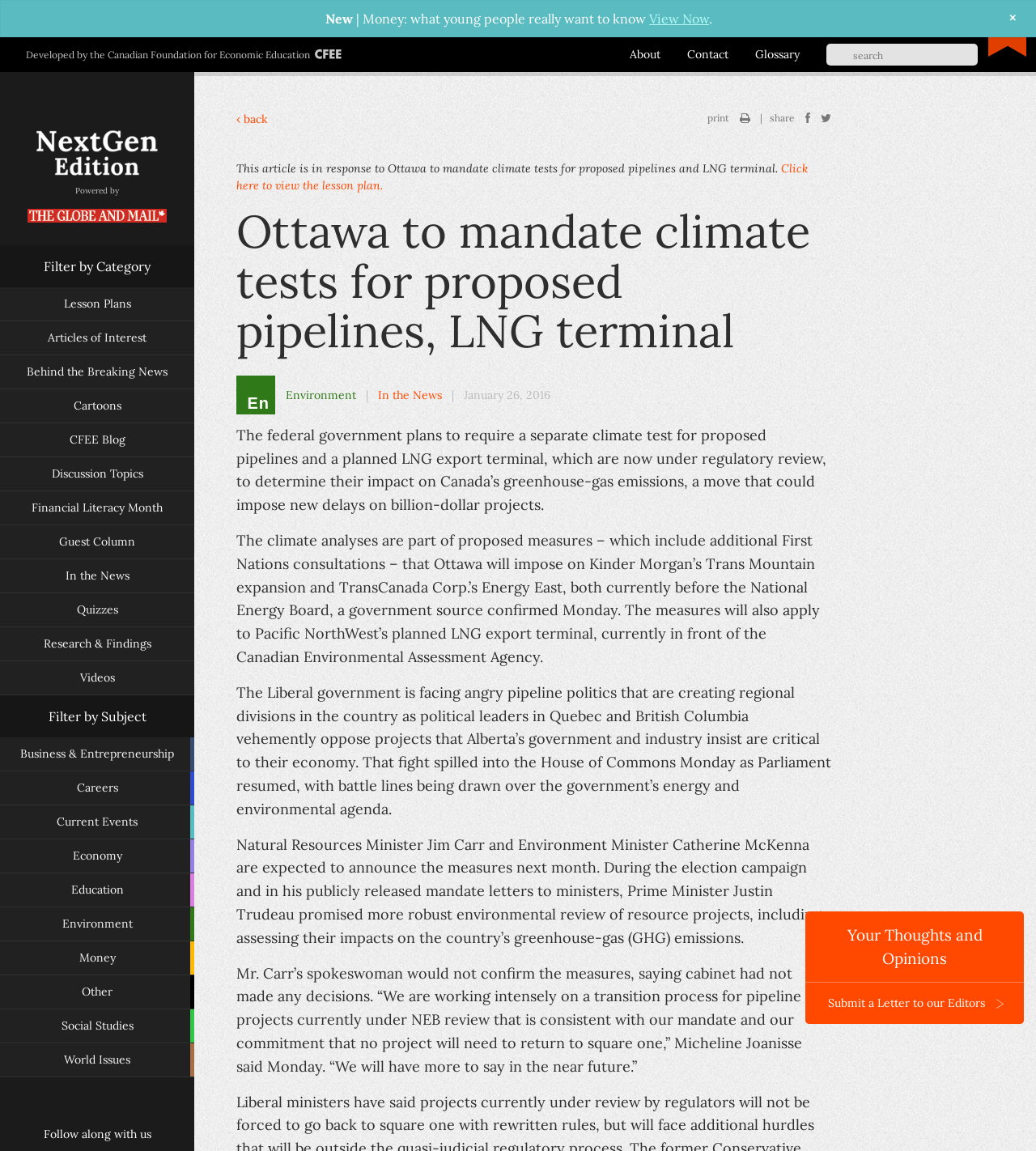Show the bounding box coordinates of the element that should be clicked to complete the task: "Click on the NextGen Edition Logo".

[0.035, 0.142, 0.152, 0.155]